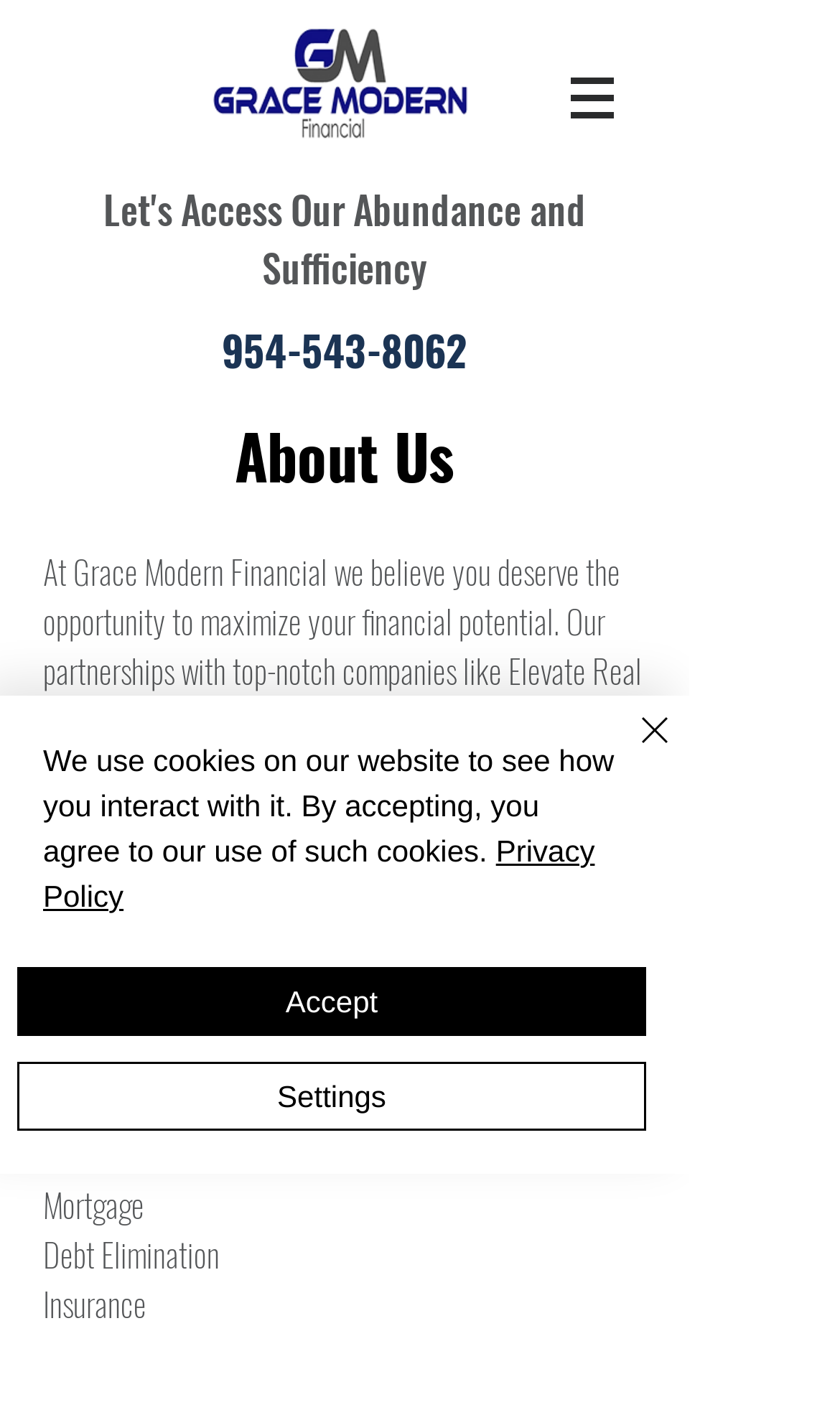Using the element description provided, determine the bounding box coordinates in the format (top-left x, top-left y, bottom-right x, bottom-right y). Ensure that all values are floating point numbers between 0 and 1. Element description: Privacy Policy

[0.051, 0.591, 0.708, 0.648]